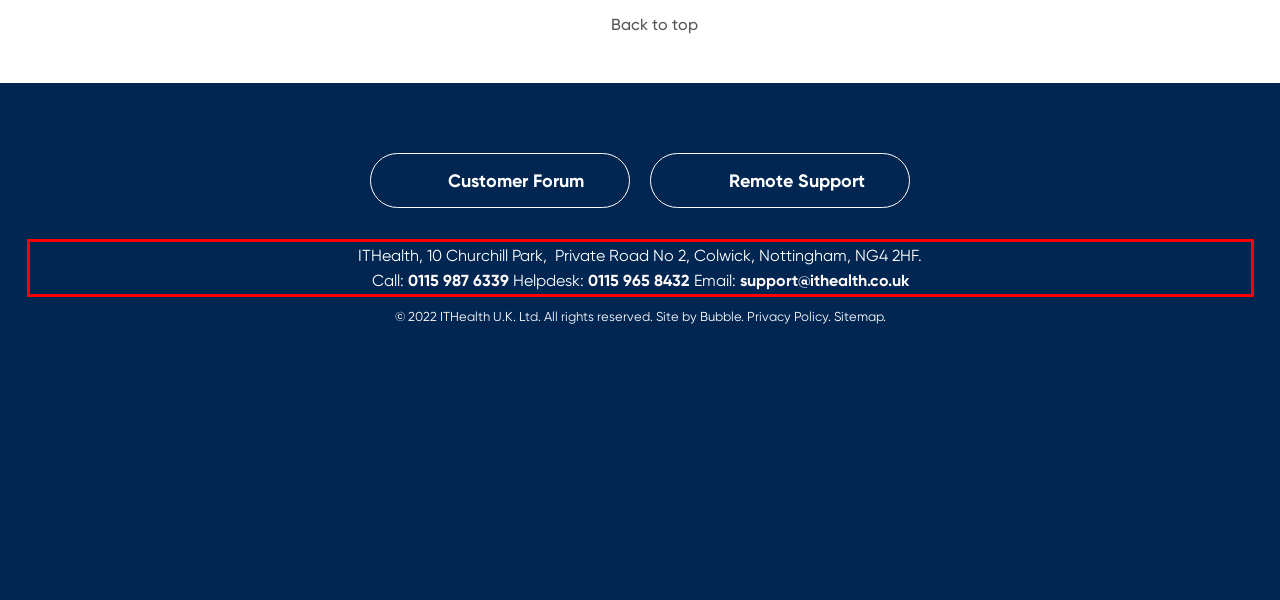You are given a screenshot with a red rectangle. Identify and extract the text within this red bounding box using OCR.

ITHealth, 10 Churchill Park, Private Road No 2, Colwick, Nottingham, NG4 2HF. Call: 0115 987 6339 Helpdesk: 0115 965 8432 Email: support@ithealth.co.uk